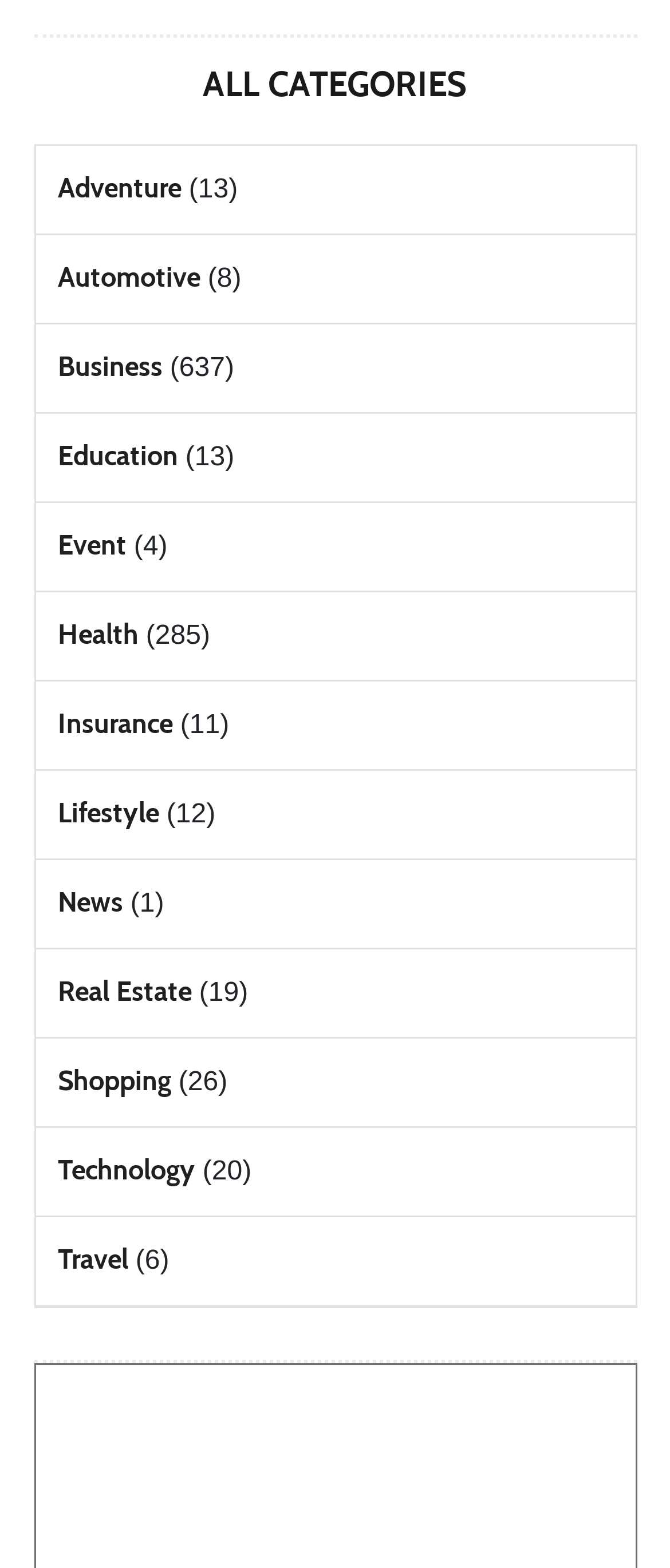Pinpoint the bounding box coordinates of the clickable element to carry out the following instruction: "select Business."

[0.086, 0.224, 0.242, 0.245]